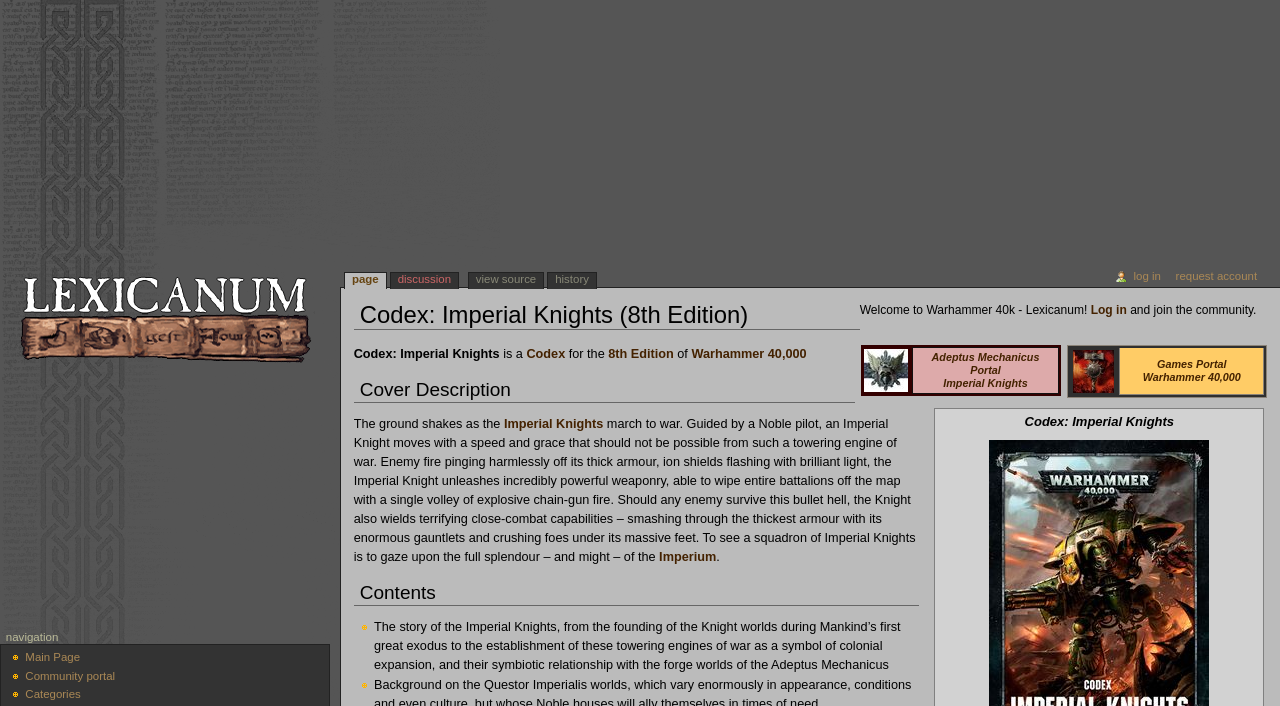Write an extensive caption that covers every aspect of the webpage.

This webpage is about Codex: Imperial Knights (8th Edition) in the Warhammer 40k universe. At the top, there is a welcome message and a login link. Below that, there is a heading with the title of the codex, followed by a "Jump to" section with links to navigation and search.

On the right side of the page, there are two tables with images. The top table has an image of a book cover and a link to Games Portal Warhammer 40,000. The bottom table has an image of the Imperial Knights symbol and a link to Adeptus Mechanicus Portal Imperial Knights.

To the left of the tables, there is a section describing the codex, which is a book for the 8th Edition of Warhammer 40,000. The description mentions that the Imperial Knights are powerful engines of war with advanced weaponry and close-combat capabilities.

Below the description, there is a heading for "Cover Description" and a paragraph describing the Imperial Knights in more detail. The paragraph mentions their speed, armor, and firepower, as well as their ability to wipe out entire battalions with a single volley.

Further down the page, there is a heading for "Contents" and a list of topics, including the story of the Imperial Knights and their relationship with the Adeptus Mechanicus.

At the top left of the page, there are links to view the page, discuss it, view the source, and view the history. At the top right, there is a link to log in or request an account. At the bottom of the page, there are links to visit the main page, navigate, and view categories.